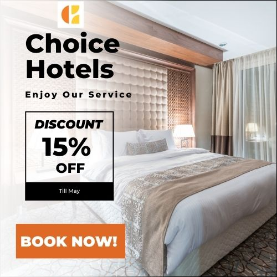Analyze the image and provide a detailed caption.

The image features an inviting hotel room from Choice Hotels, showcasing a modern and stylishly designed space. The room includes a spacious bed adorned with plush bedding and elegant decorative elements. Complementing the cozy atmosphere are warm wooden accents and soft lighting, enhancing the overall appeal. Prominently displayed is a promotional message highlighting a **15% discount** on bookings until May, encouraging potential guests to seize the opportunity. An eye-catching "BOOK NOW!" button in vibrant orange further emphasizes the call to action, making this an enticing offer for travelers seeking comfort and quality accommodations.